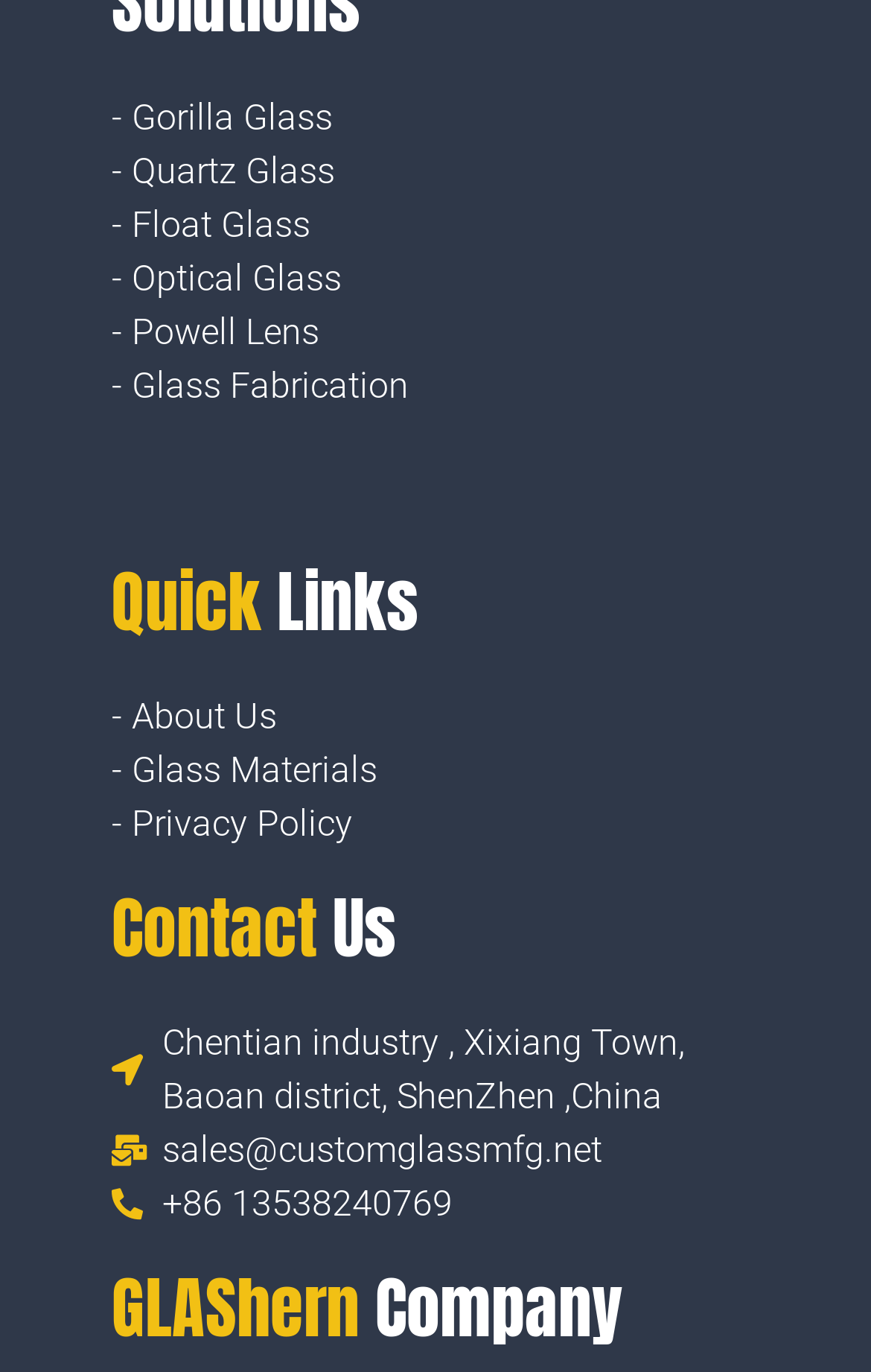Identify the bounding box coordinates of the clickable region necessary to fulfill the following instruction: "learn about Glass Fabrication". The bounding box coordinates should be four float numbers between 0 and 1, i.e., [left, top, right, bottom].

[0.128, 0.262, 0.872, 0.302]